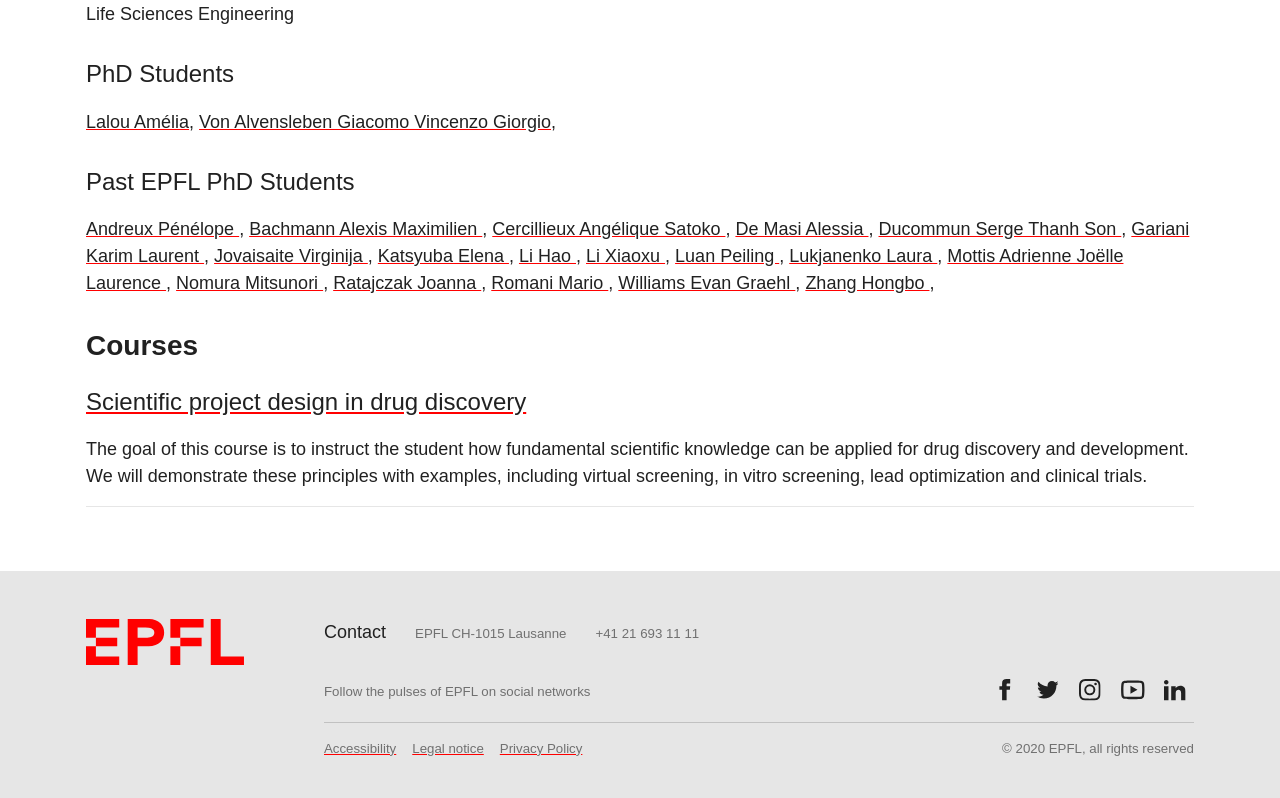Please locate the bounding box coordinates of the element that needs to be clicked to achieve the following instruction: "Learn about scientific project design in drug discovery". The coordinates should be four float numbers between 0 and 1, i.e., [left, top, right, bottom].

[0.067, 0.483, 0.933, 0.524]